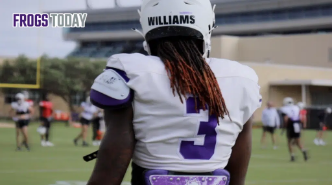Provide a comprehensive description of the image.

In this dynamic shot from the TCU football practice, we see a player, Savion Williams, prominently featured in his practice uniform. Williams, wearing jersey number 3, turns his back to the camera, showcasing his long, flowing dreadlocks and the striking purple and white ensemble typical of the team's color scheme. The background suggests the lively atmosphere of a spring practice session, with fellow players visible in action on the field. Above the image, the "FROGS TODAY" logo is displayed, indicating the source of this energetic moment, highlighting the excitement surrounding TCU football as they prepare for the upcoming season.